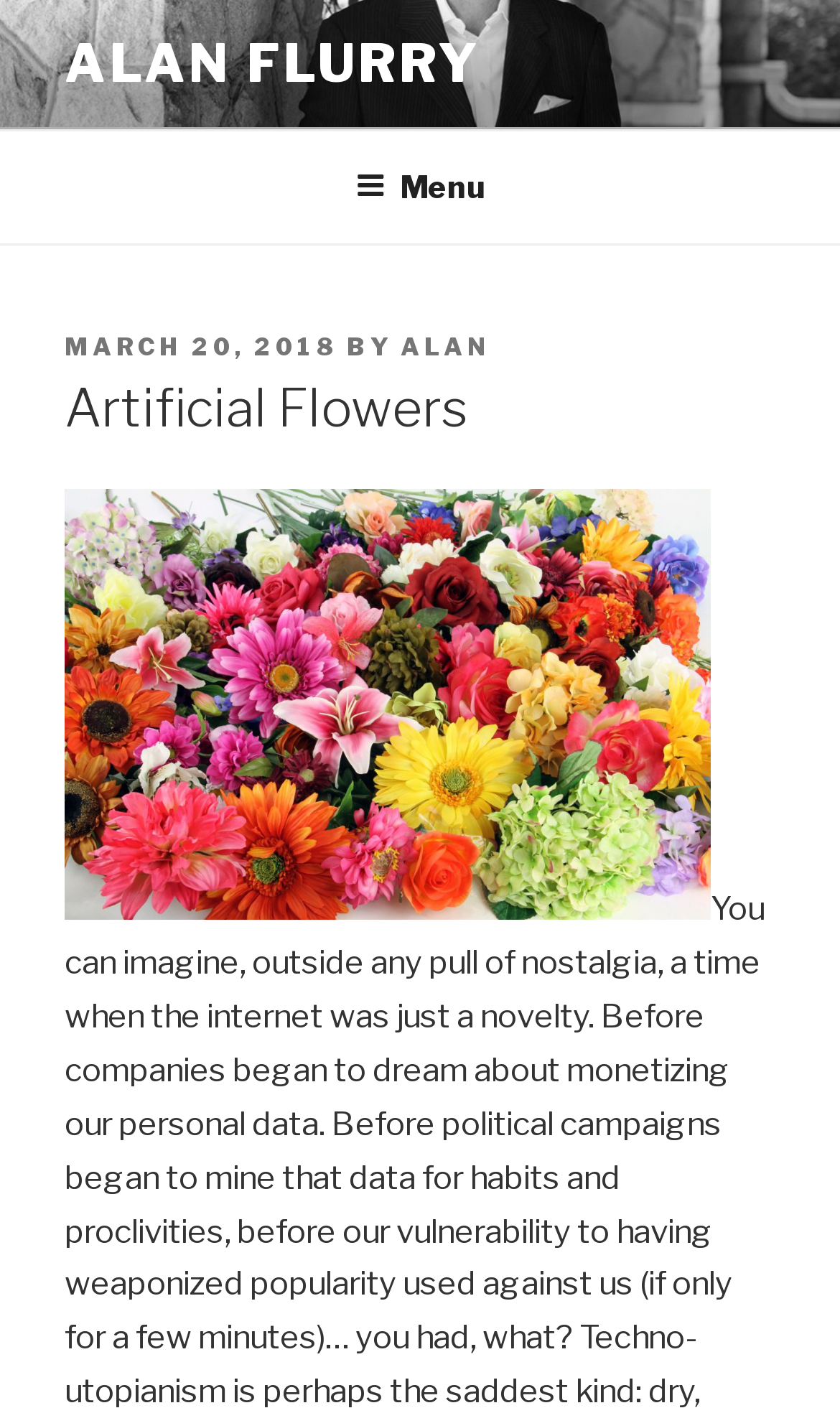Can you give a detailed response to the following question using the information from the image? What is the name of the website?

I found the name of the website by looking at the link 'ALAN FLURRY' which is located at the top of the webpage.